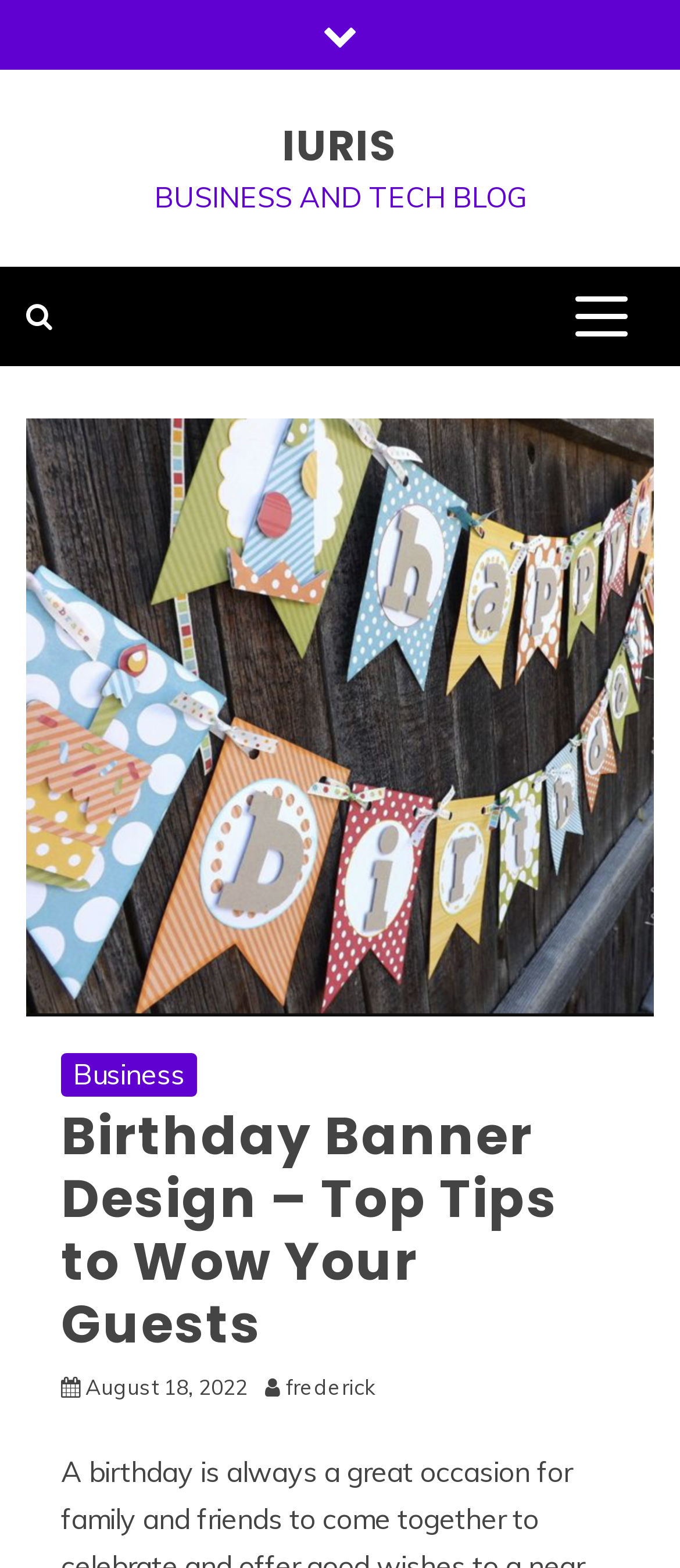What is the category of the blog post?
Please look at the screenshot and answer in one word or a short phrase.

Business